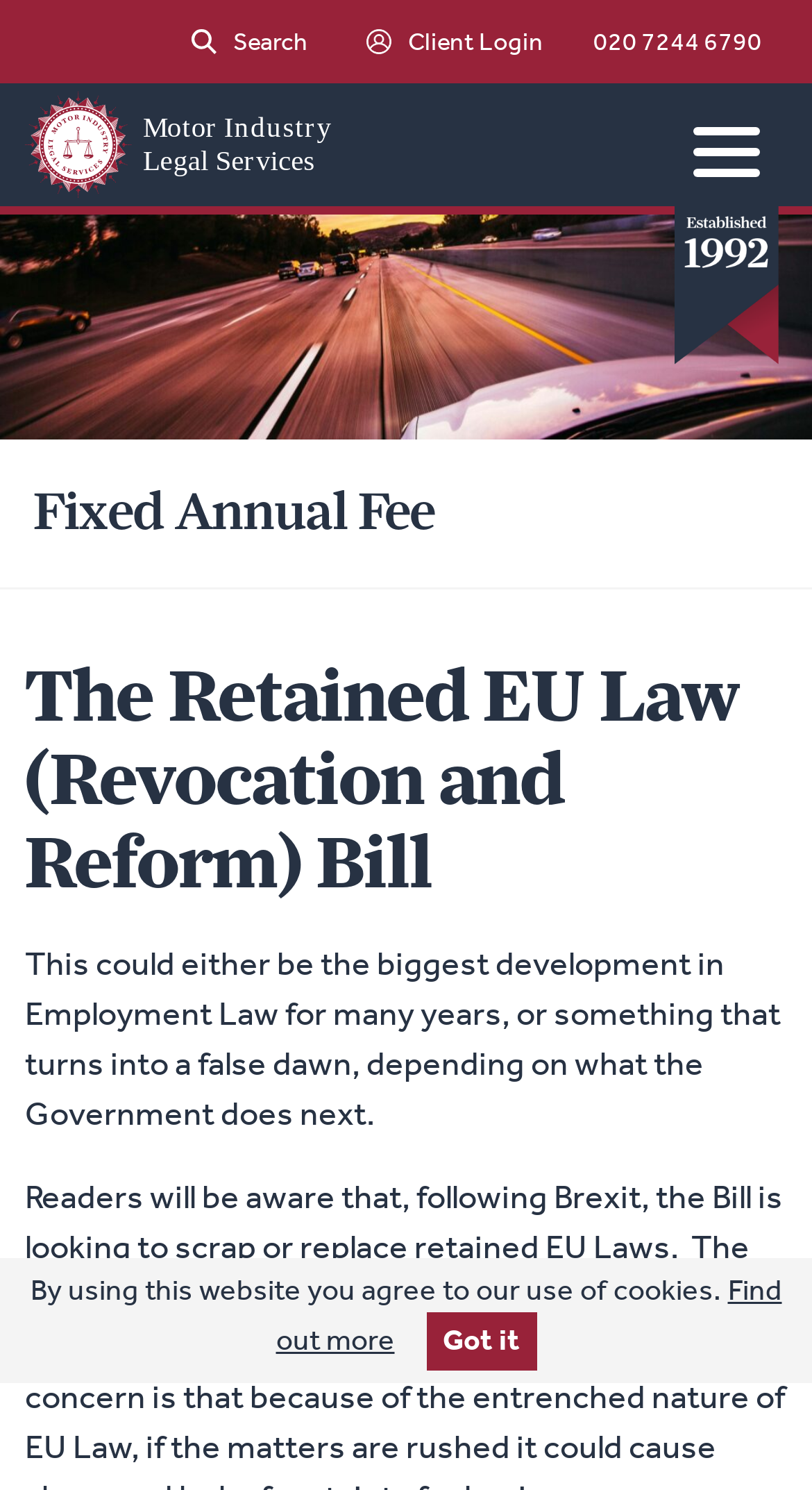Please locate and retrieve the main header text of the webpage.

The Retained EU Law (Revocation and Reform) Bill